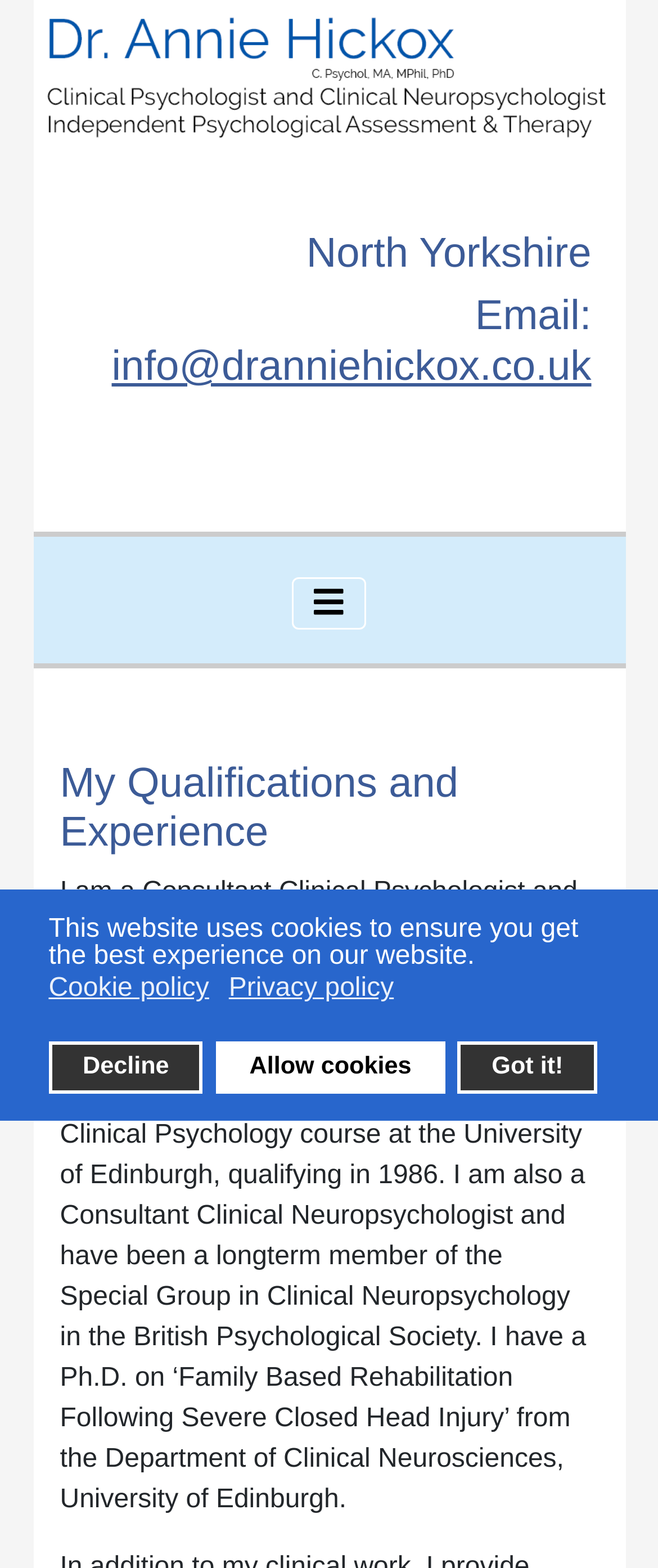Find the bounding box coordinates of the area that needs to be clicked in order to achieve the following instruction: "Go to Dr Annie Hickox's homepage". The coordinates should be specified as four float numbers between 0 and 1, i.e., [left, top, right, bottom].

[0.071, 0.28, 0.809, 0.319]